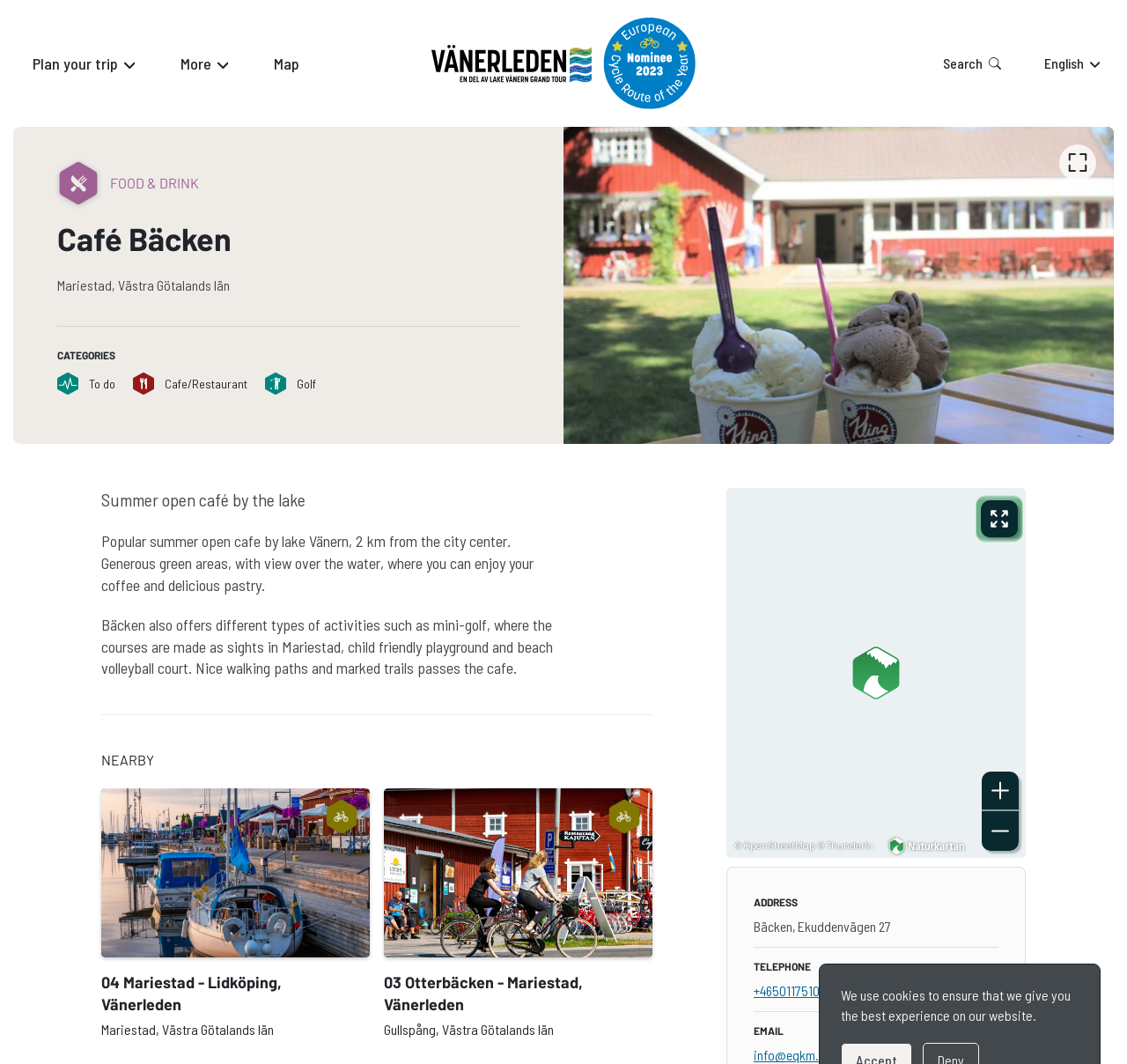Determine the bounding box coordinates of the clickable element necessary to fulfill the instruction: "Check the post by David Maillard". Provide the coordinates as four float numbers within the 0 to 1 range, i.e., [left, top, right, bottom].

None